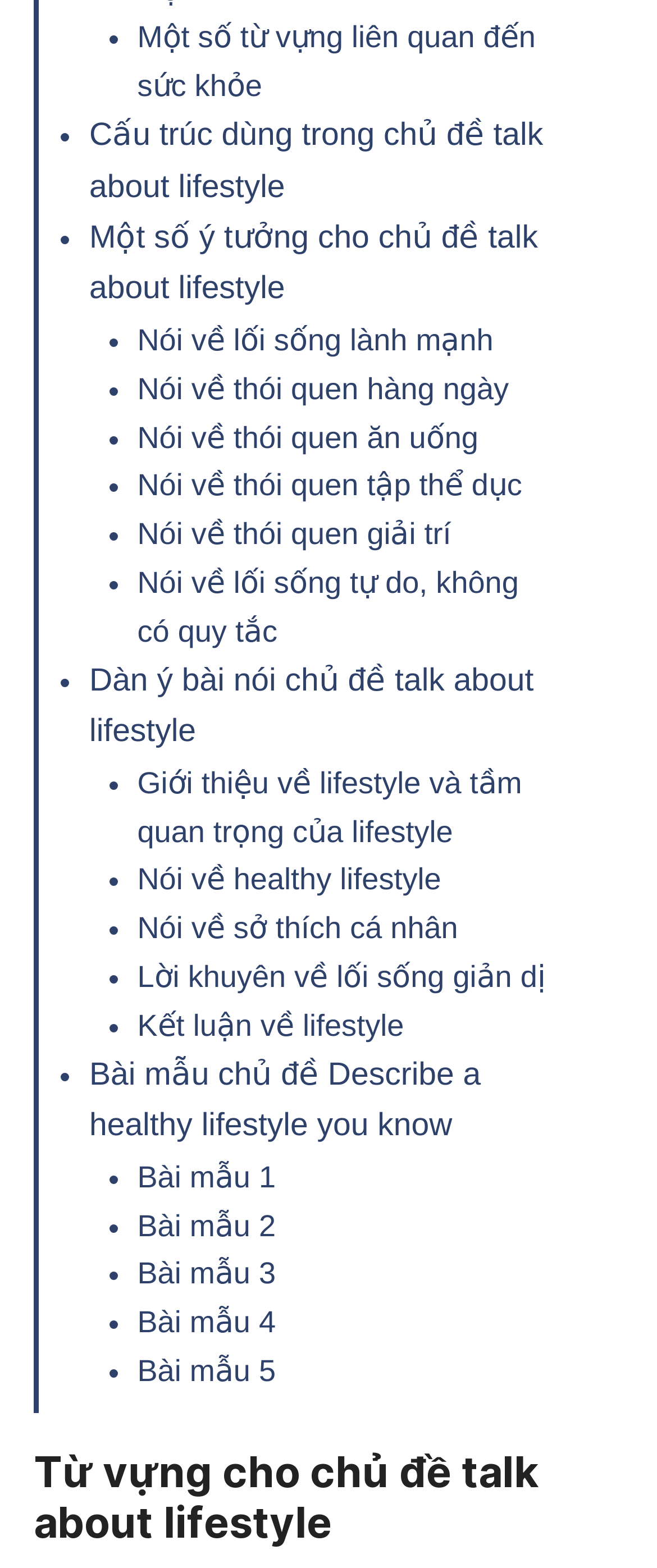What is the topic of the vocabulary list?
Please ensure your answer to the question is detailed and covers all necessary aspects.

The question can be answered by looking at the links provided in the list, which all relate to talking about lifestyle, such as 'Một số từ vựng liên quan đến sức khỏe', 'Cấu trúc dùng trong chủ đề talk about lifestyle', and so on.